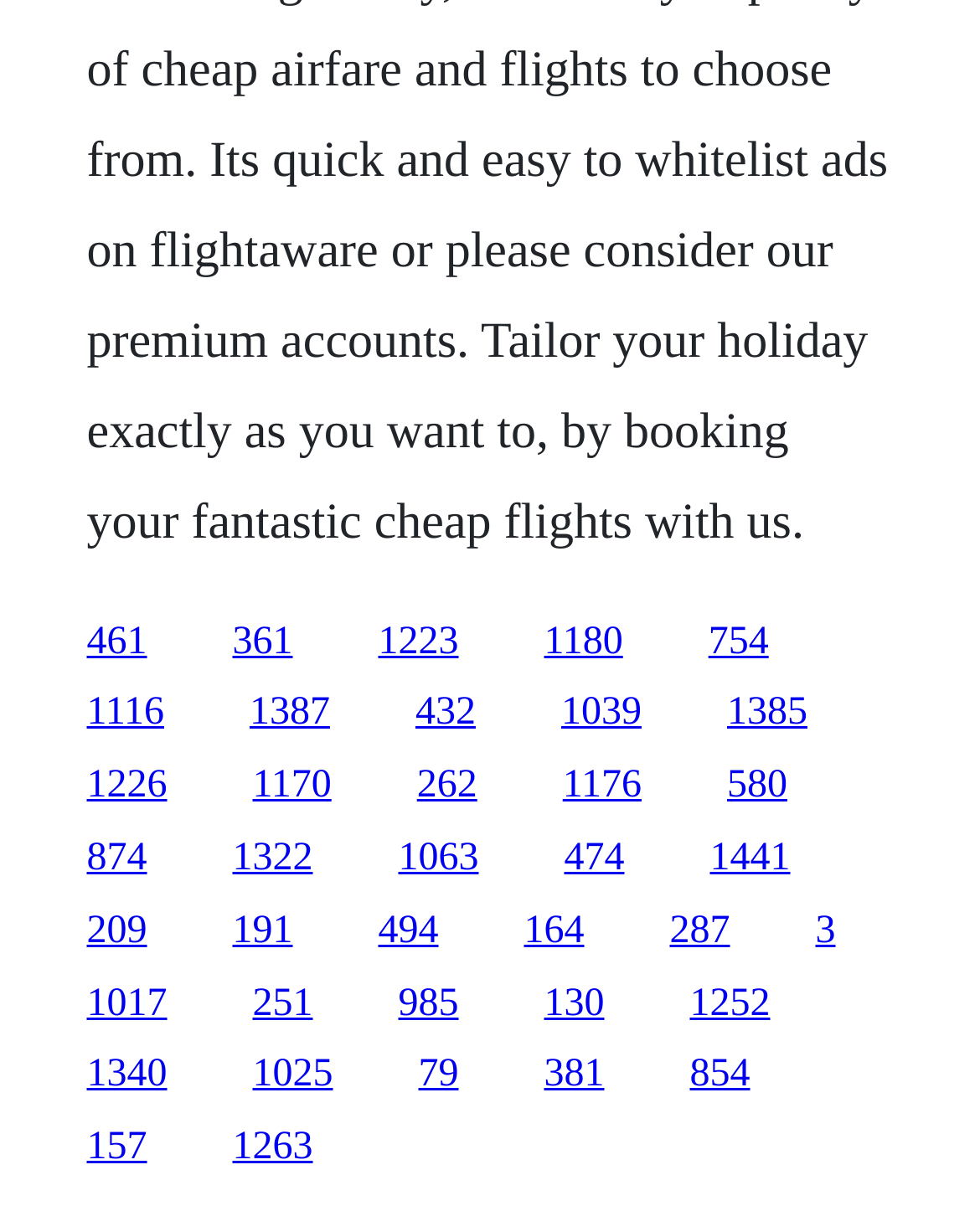Identify the bounding box of the UI element described as follows: "1176". Provide the coordinates as four float numbers in the range of 0 to 1 [left, top, right, bottom].

[0.574, 0.634, 0.655, 0.669]